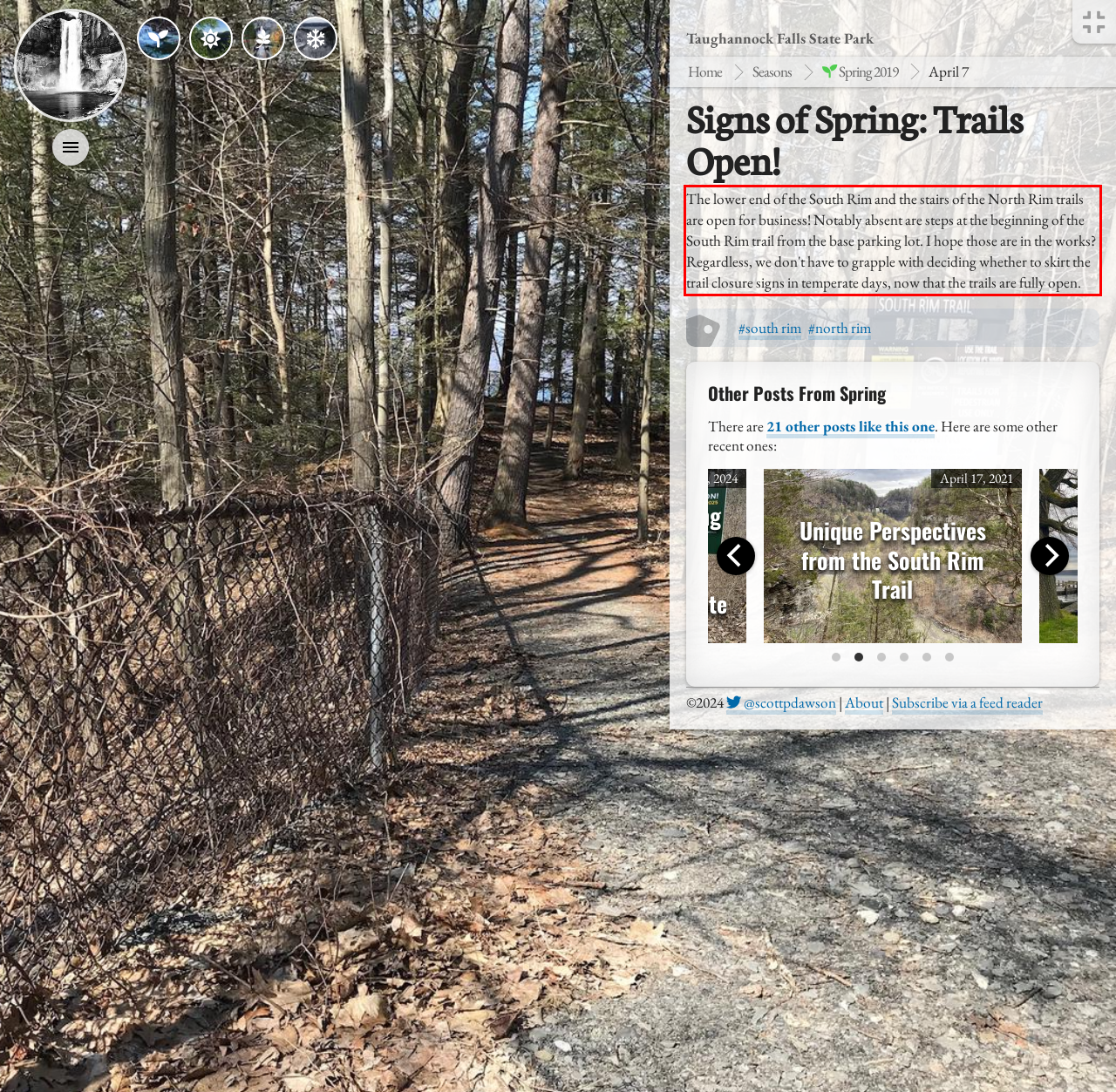Given the screenshot of the webpage, identify the red bounding box, and recognize the text content inside that red bounding box.

The lower end of the South Rim and the stairs of the North Rim trails are open for business! Notably absent are steps at the beginning of the South Rim trail from the base parking lot. I hope those are in the works? Regardless, we don't have to grapple with deciding whether to skirt the trail closure signs in temperate days, now that the trails are fully open.